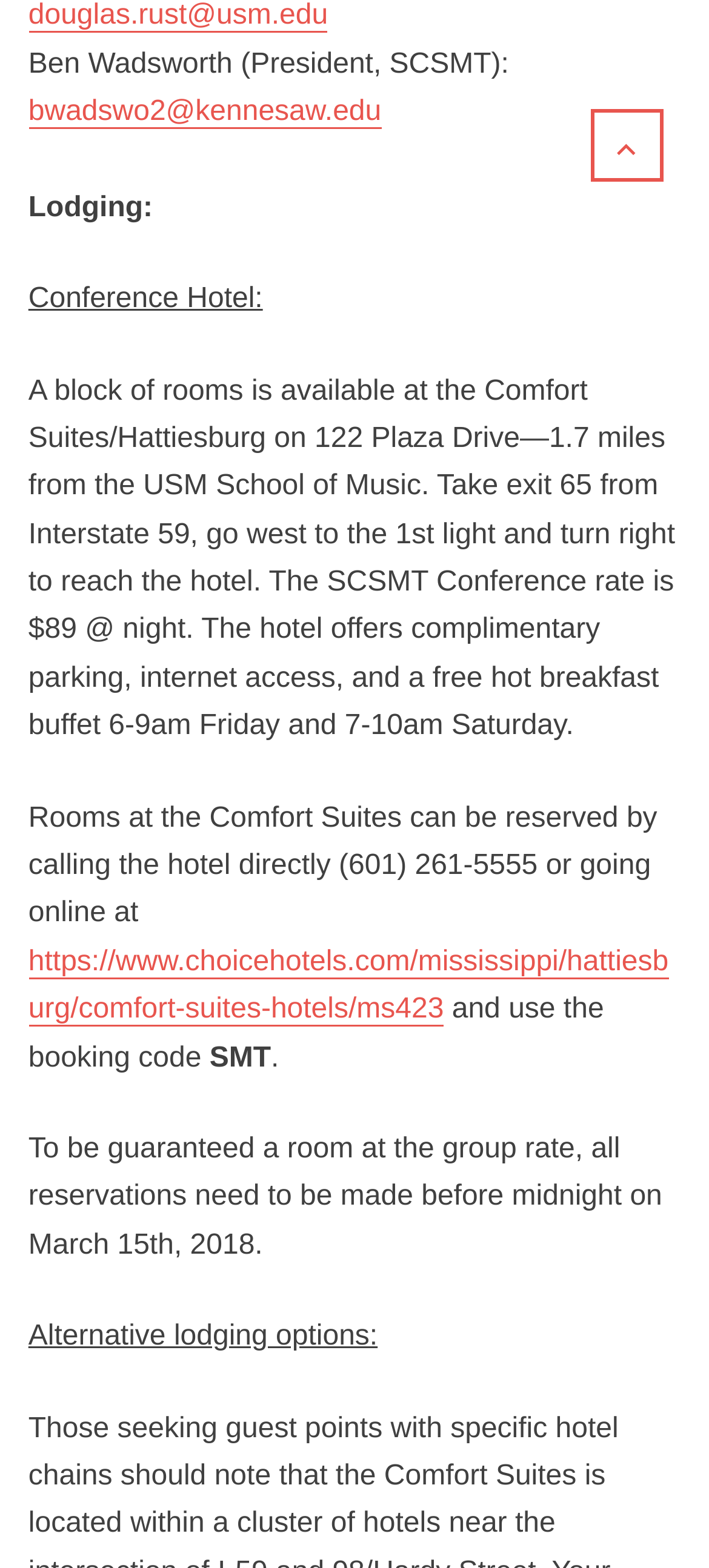Analyze the image and deliver a detailed answer to the question: What is the address of the Comfort Suites hotel?

The answer can be found in the StaticText element with the text 'A block of rooms is available at the Comfort Suites/Hattiesburg on 122 Plaza Drive...' which is located in the section describing the Conference Hotel.